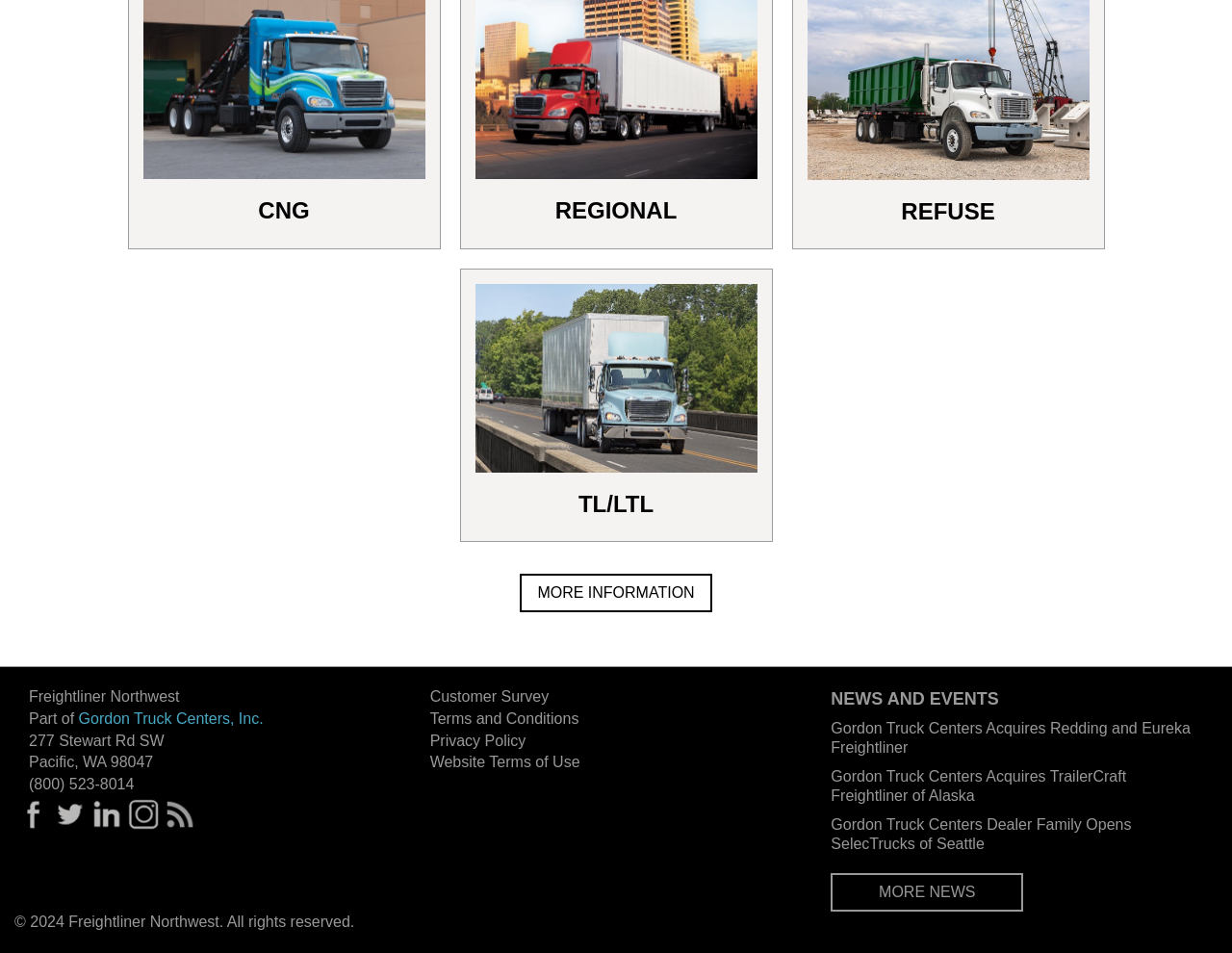Provide the bounding box coordinates for the specified HTML element described in this description: "Customer Survey". The coordinates should be four float numbers ranging from 0 to 1, in the format [left, top, right, bottom].

[0.349, 0.722, 0.446, 0.739]